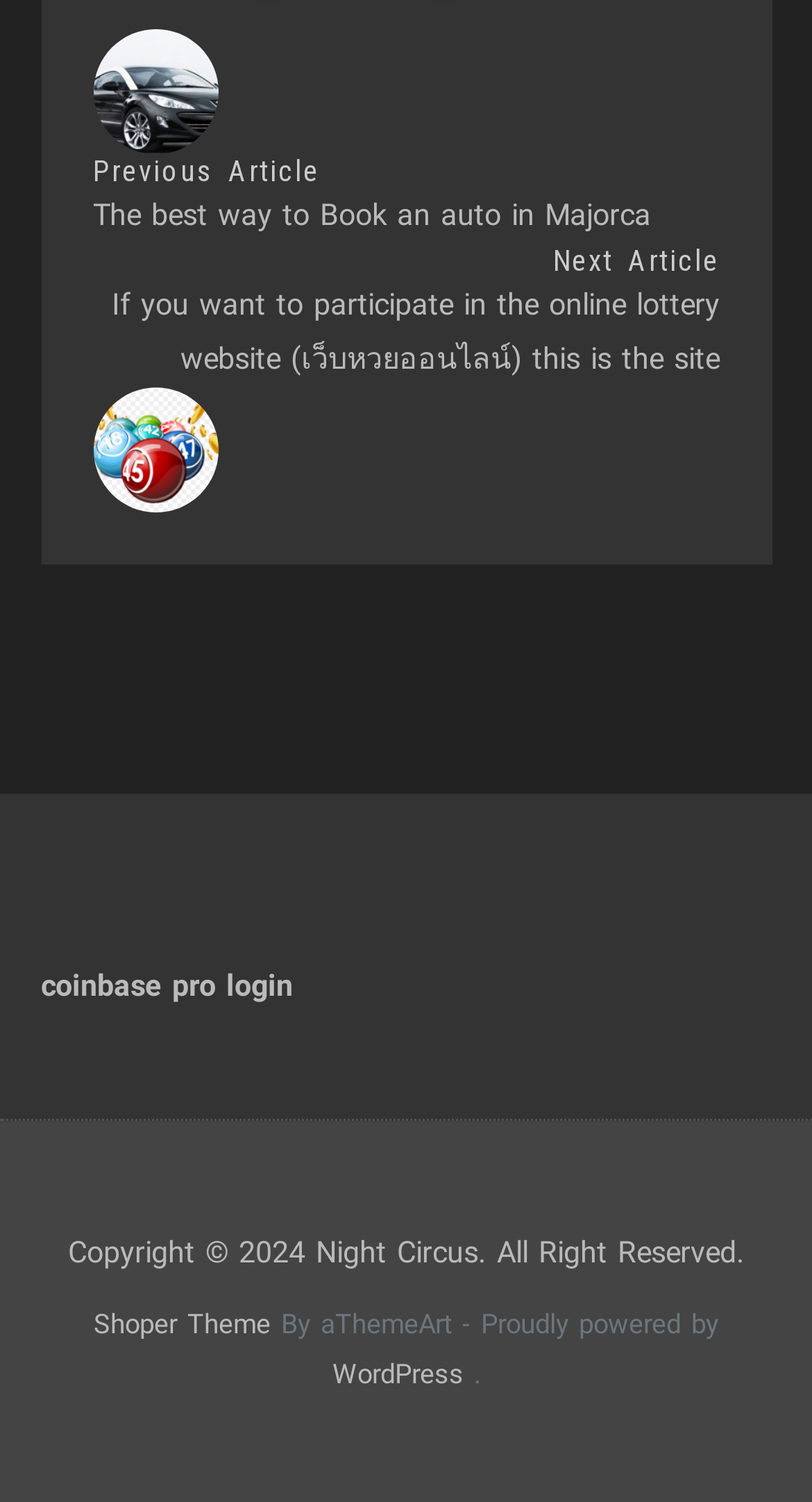What is the language of the article?
Based on the image, provide your answer in one word or phrase.

English and Thai